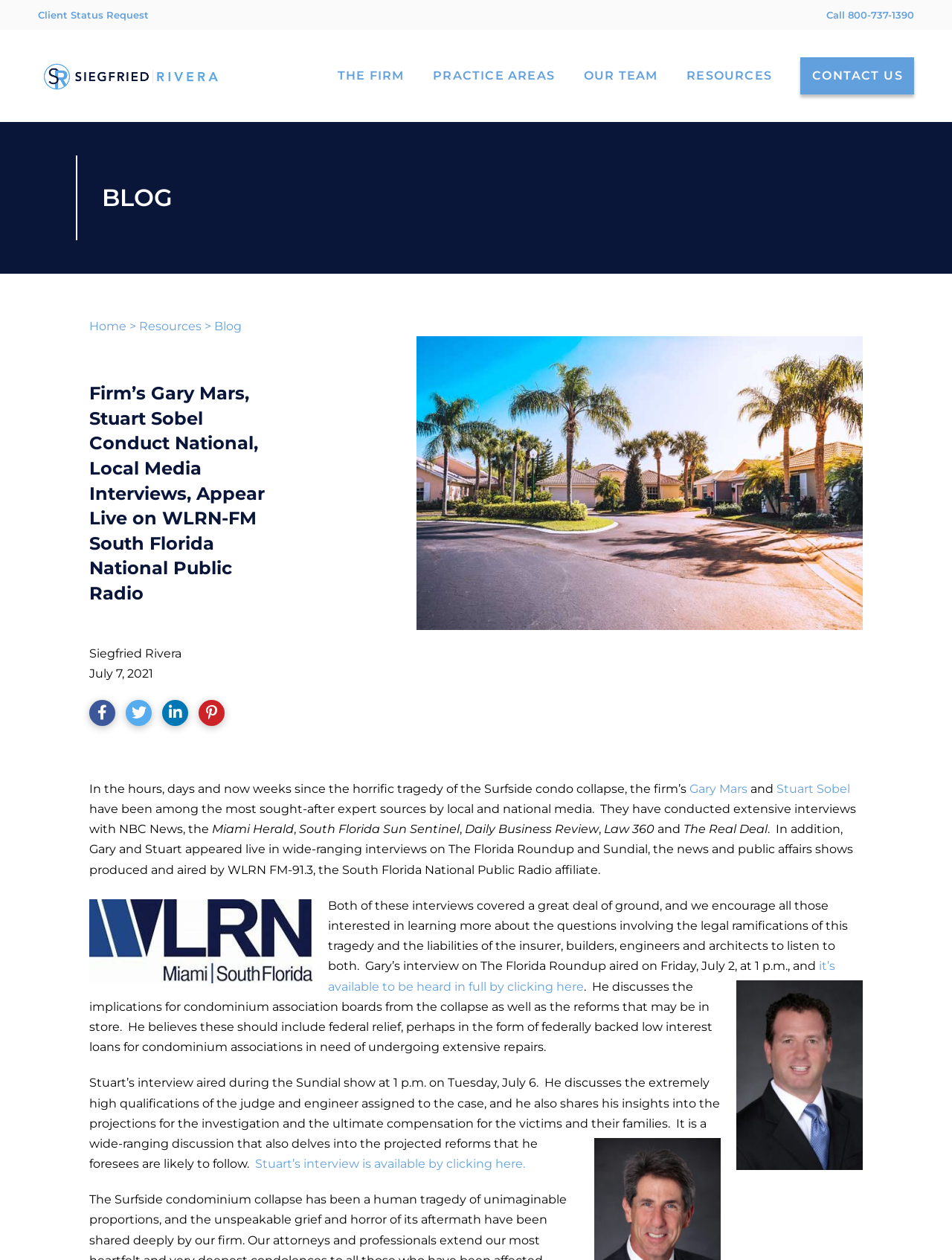Provide your answer in a single word or phrase: 
What is the name of the radio station?

WLRN-FM